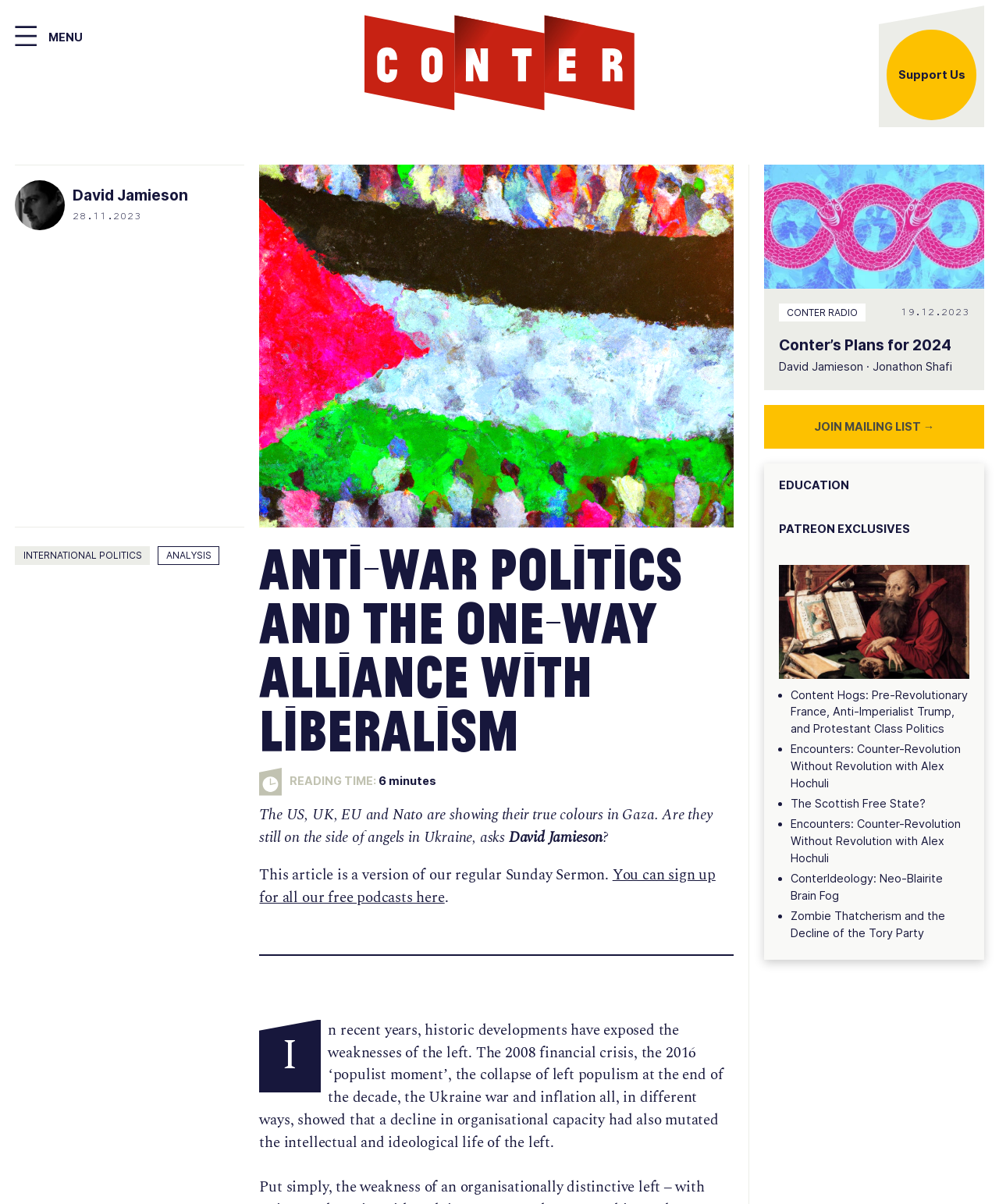What is the name of the author of the article?
Can you give a detailed and elaborate answer to the question?

The author's name is mentioned in the article as 'David Jamieson' which is also linked to the author's profile.